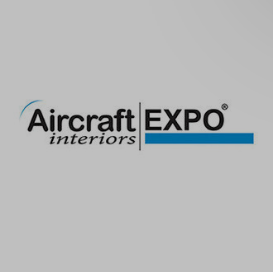What is the font style of 'EXPO'?
Based on the screenshot, respond with a single word or phrase.

Uppercase